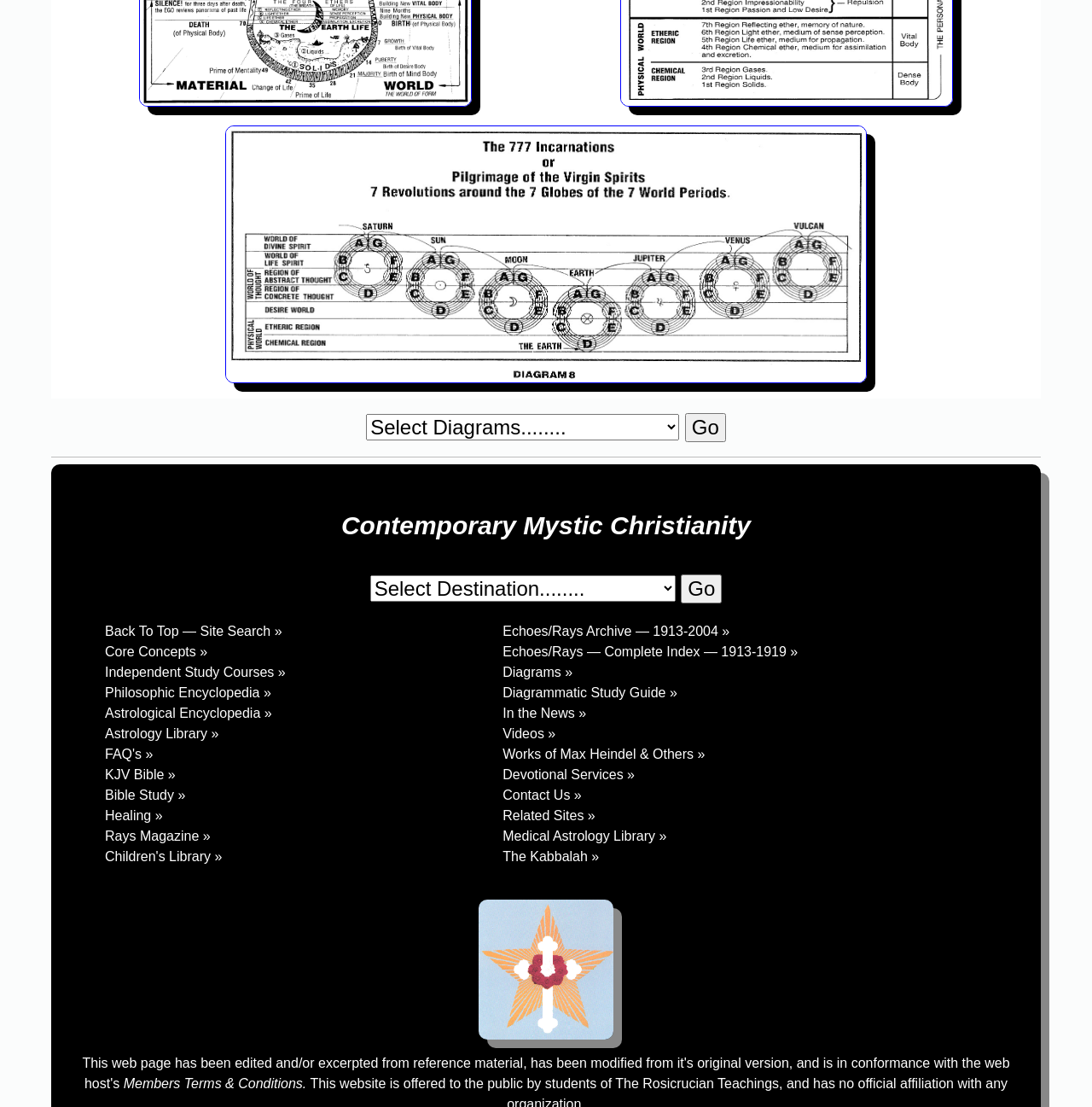What is the 'Rays Magazine' link related to?
Carefully analyze the image and provide a thorough answer to the question.

The 'Rays Magazine' link is located in a list of links, which suggests that it is related to a magazine or publication. The context of the webpage, which appears to be related to Mystic Christianity, suggests that the magazine may be a publication related to this topic.